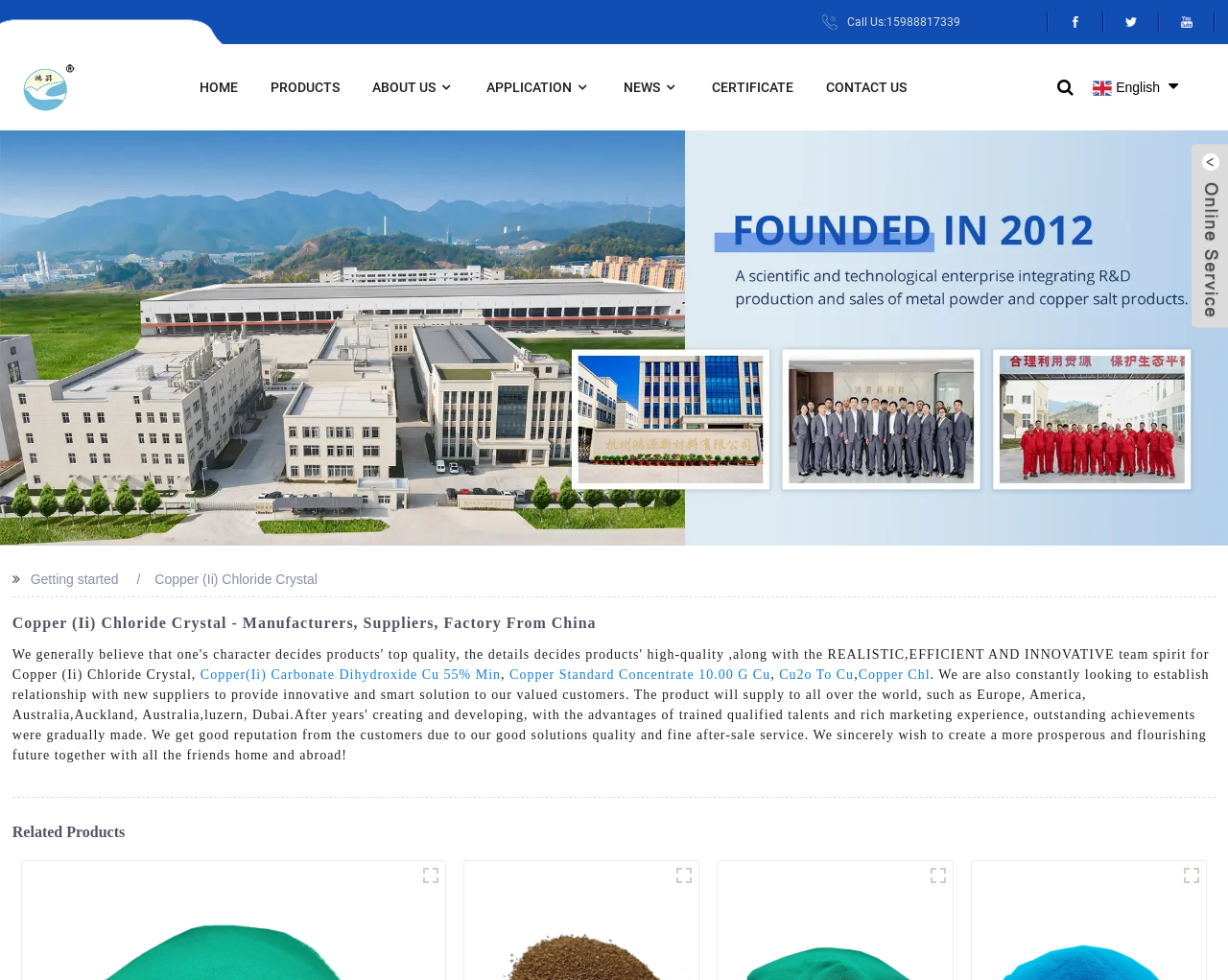Give a one-word or short-phrase answer to the following question: 
What is the company name?

Hongyuan New Materials